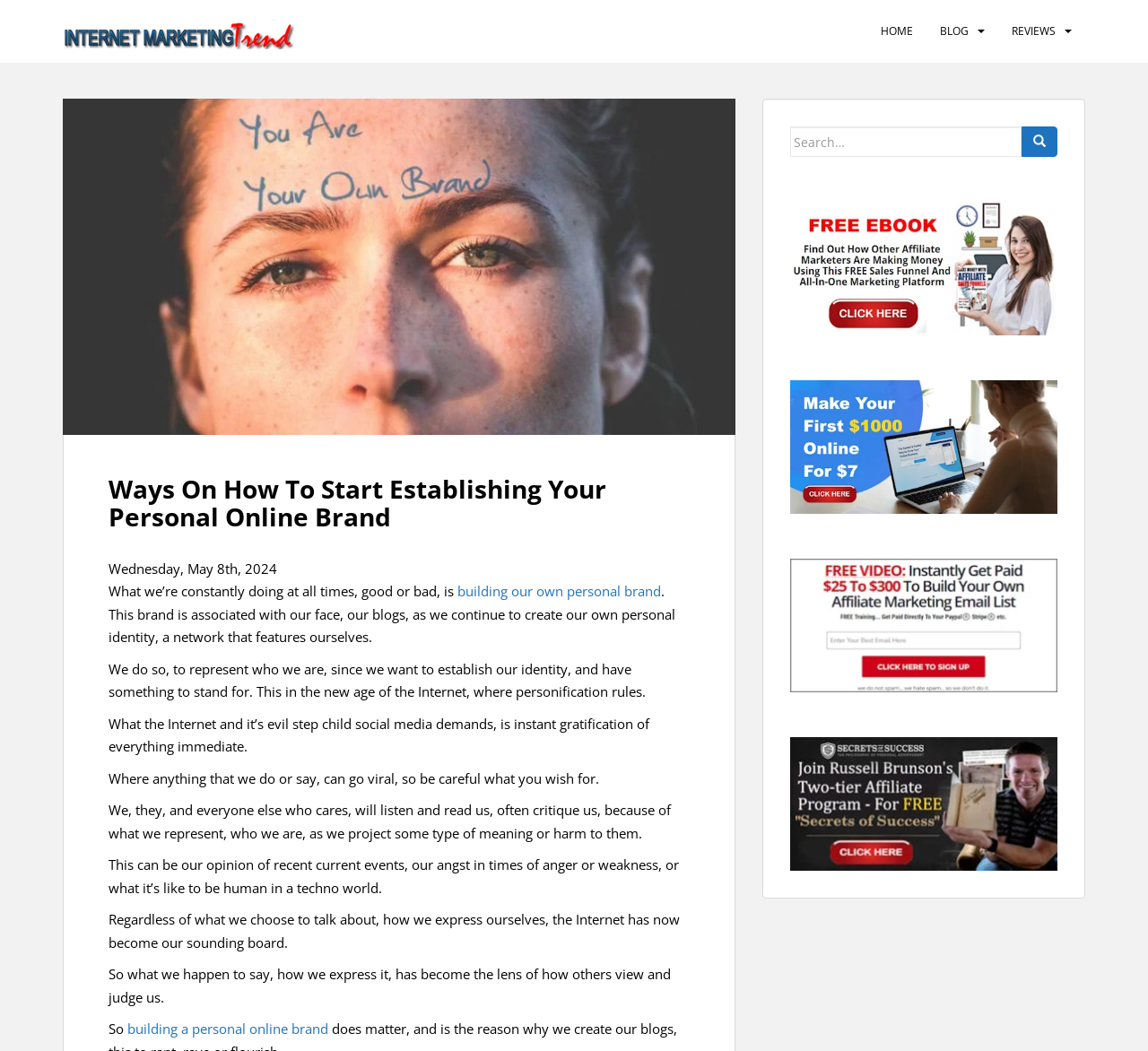Determine the bounding box coordinates of the clickable region to carry out the instruction: "Read the blog".

[0.819, 0.013, 0.844, 0.047]